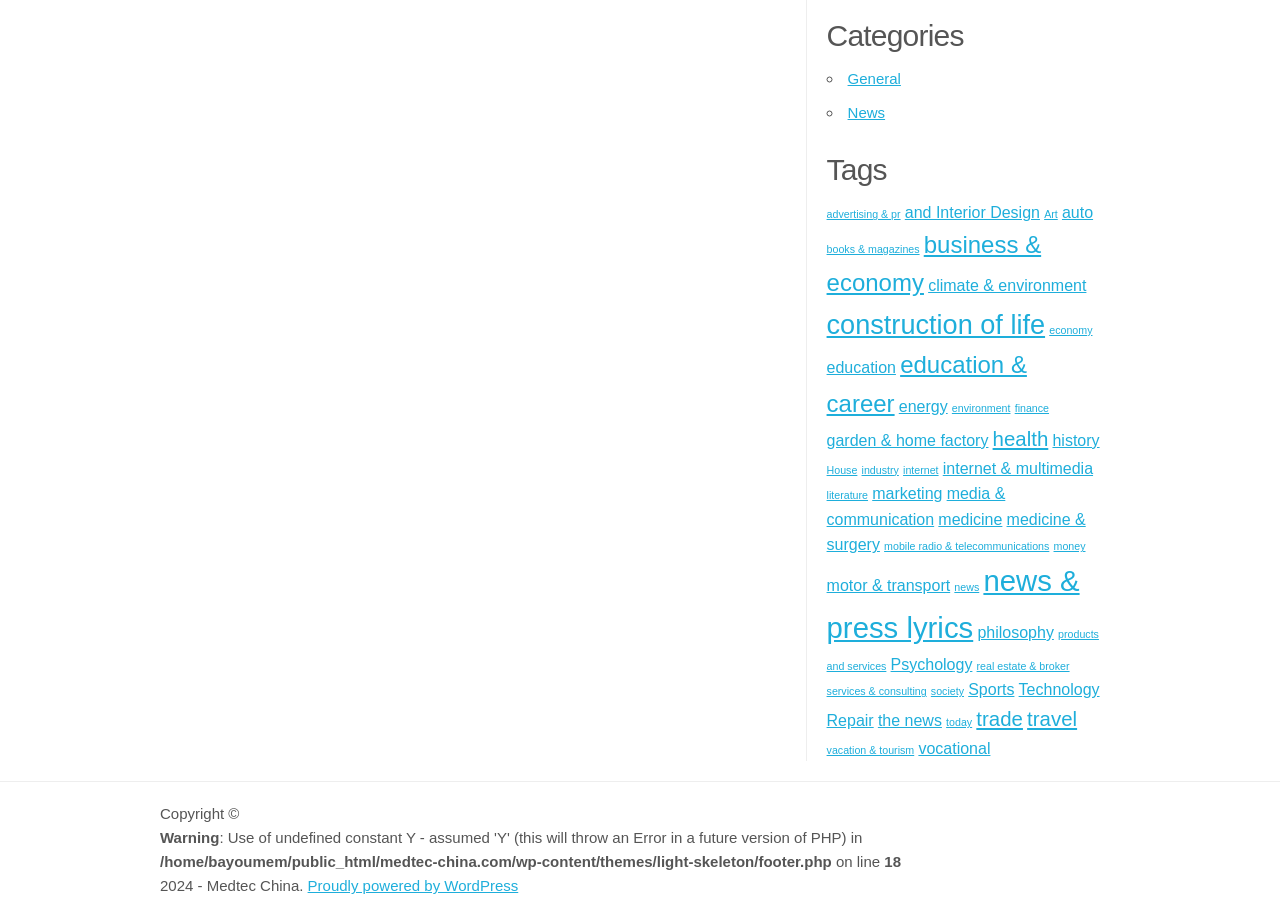Locate the bounding box coordinates of the area you need to click to fulfill this instruction: 'View 'News & press lyrics''. The coordinates must be in the form of four float numbers ranging from 0 to 1: [left, top, right, bottom].

[0.646, 0.627, 0.843, 0.716]